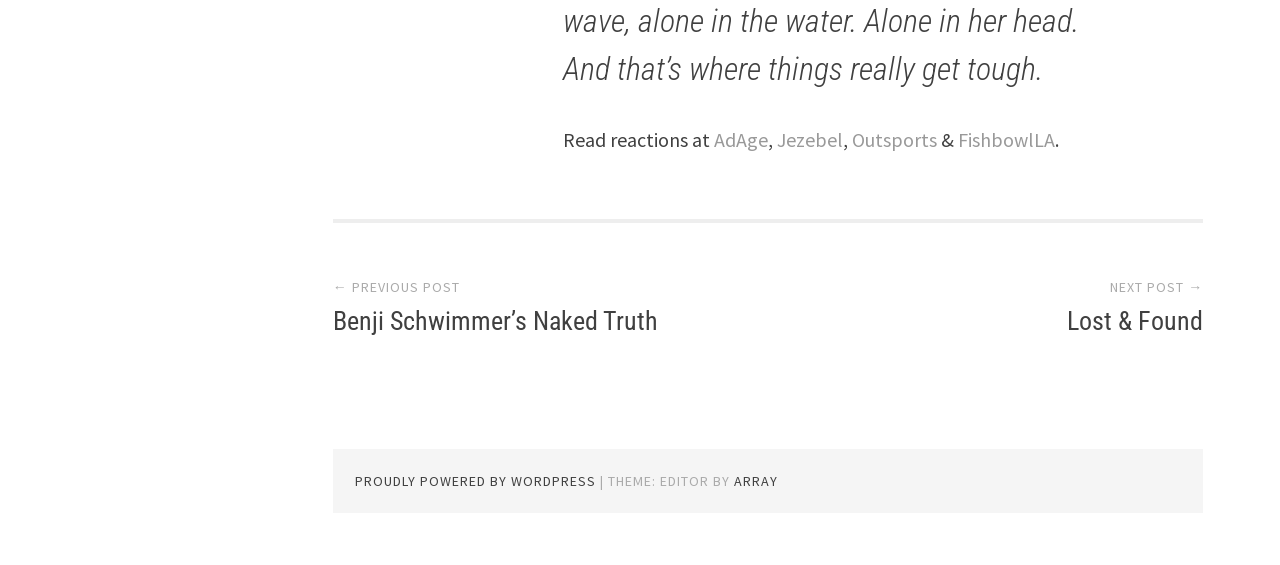What are the names of the websites listed?
Please provide a full and detailed response to the question.

By examining the links at the top of the webpage, we can see that the names of the websites listed are AdAge, Jezebel, Outsports, and FishbowlLA.